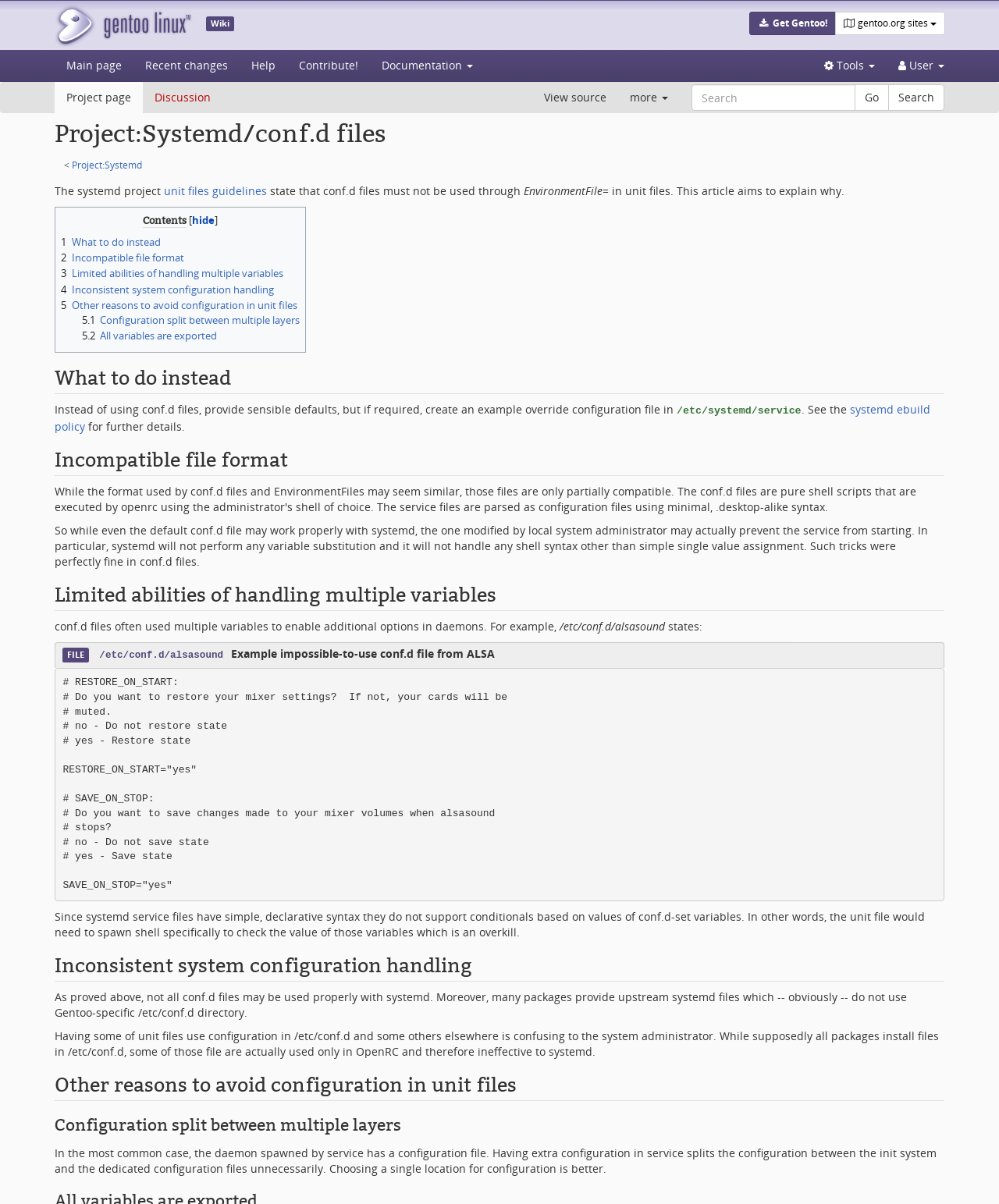What is the text of the first paragraph in the 'What to do instead' section?
Please answer the question with a detailed and comprehensive explanation.

The first paragraph in the 'What to do instead' section is a static text element with the text 'Instead of using conf.d files, provide sensible defaults, but if required, create an example override configuration file in /etc/systemd/service.' This text is located at the beginning of the 'What to do instead' section and provides guidance on how to handle configuration files.